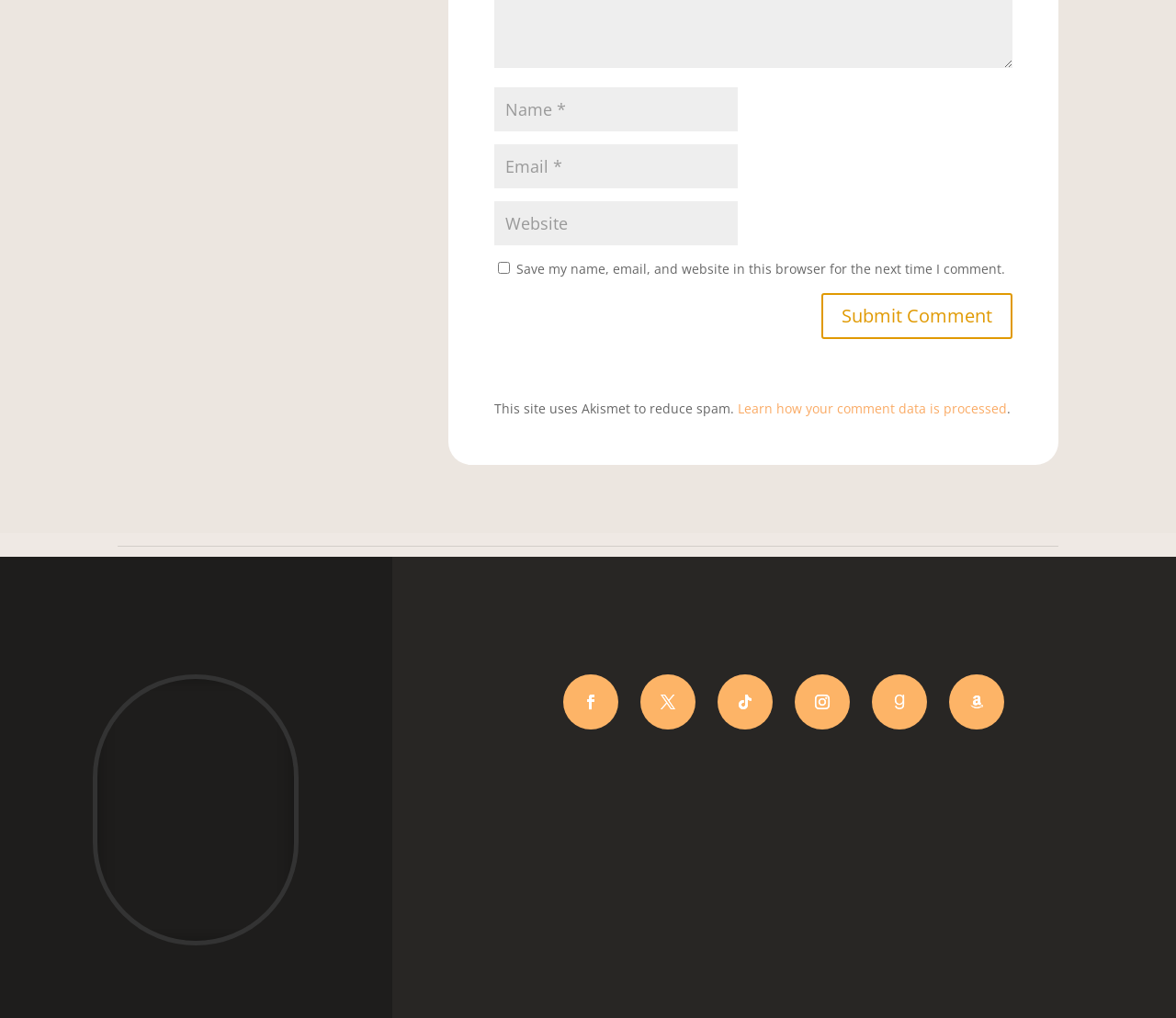Specify the bounding box coordinates of the region I need to click to perform the following instruction: "Learn how your comment data is processed". The coordinates must be four float numbers in the range of 0 to 1, i.e., [left, top, right, bottom].

[0.627, 0.392, 0.856, 0.409]